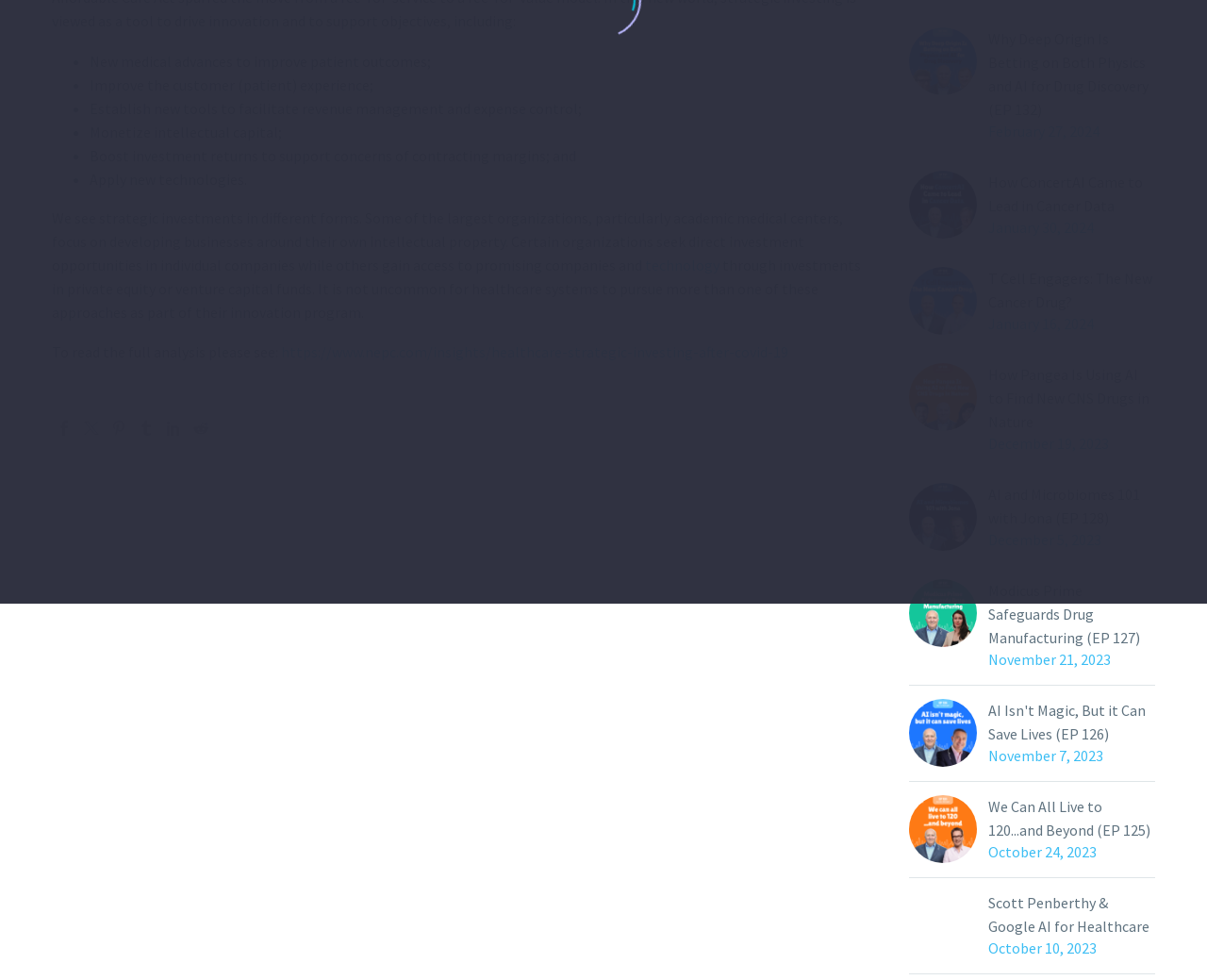Given the description "name="s" placeholder="Start typing to search..."", determine the bounding box of the corresponding UI element.

[0.0, 0.616, 1.0, 0.705]